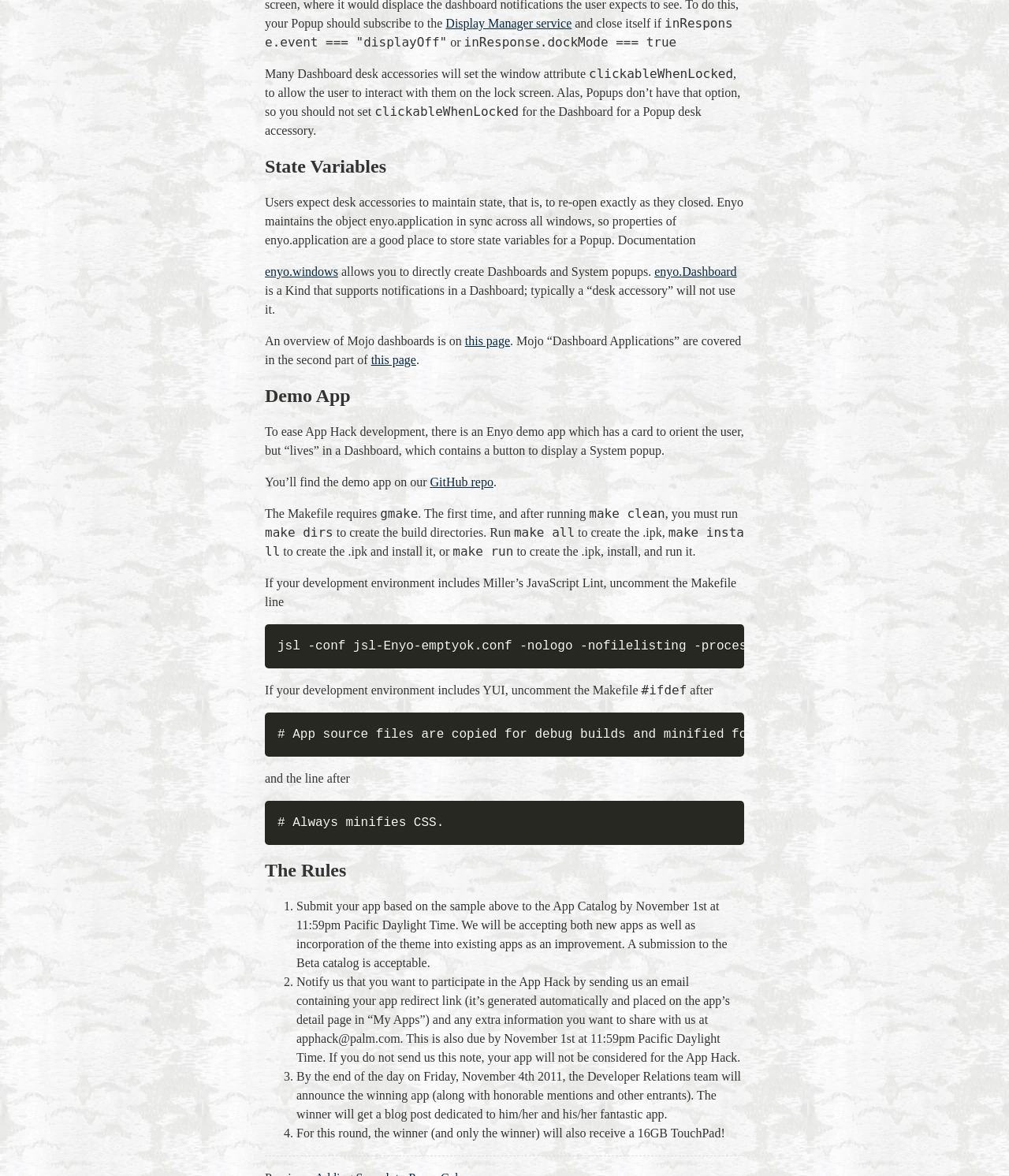Indicate the bounding box coordinates of the element that needs to be clicked to satisfy the following instruction: "Click the 'enyo.windows' link". The coordinates should be four float numbers between 0 and 1, i.e., [left, top, right, bottom].

[0.262, 0.225, 0.335, 0.236]